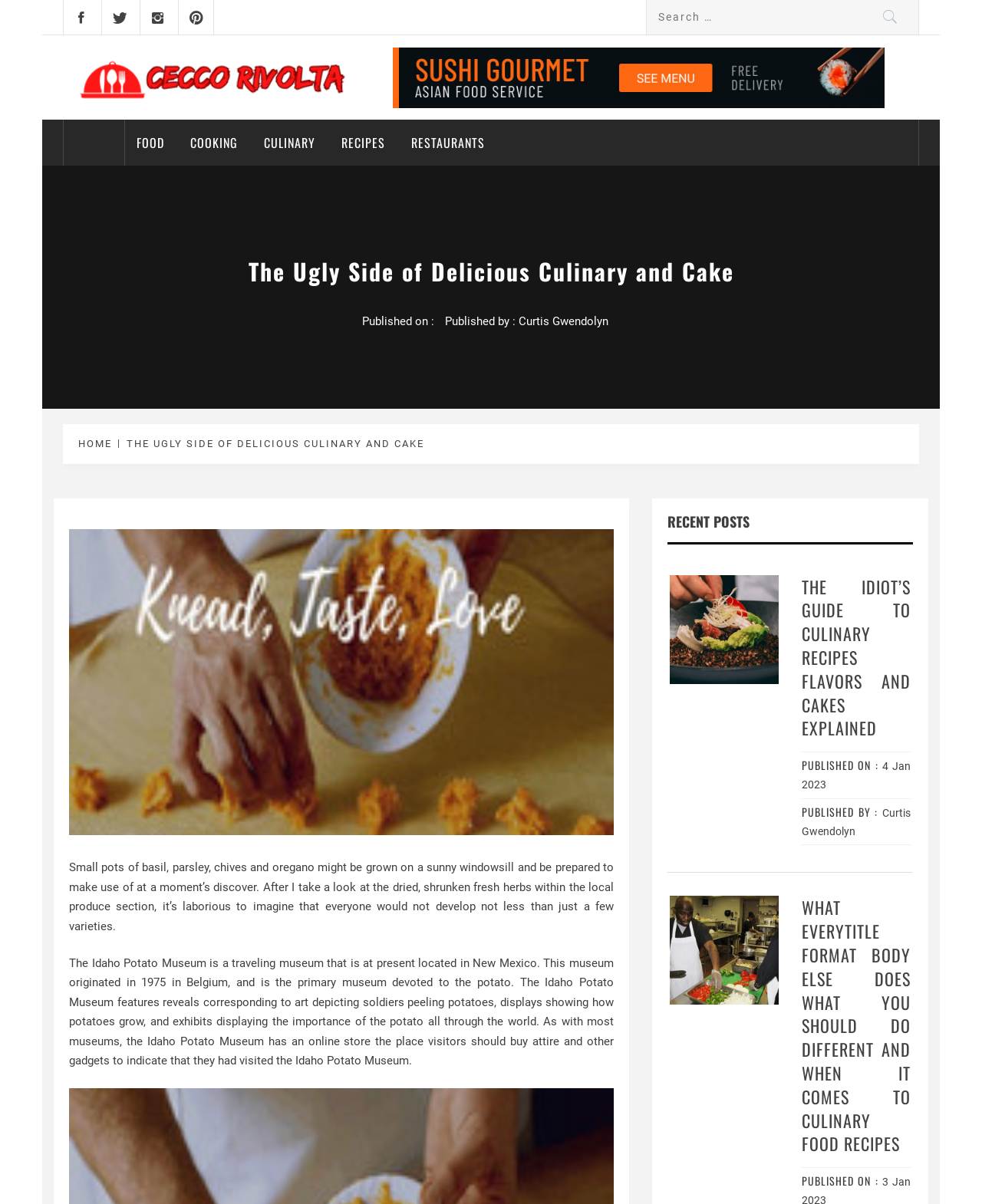Can you provide the bounding box coordinates for the element that should be clicked to implement the instruction: "Visit the homepage"?

[0.08, 0.364, 0.12, 0.373]